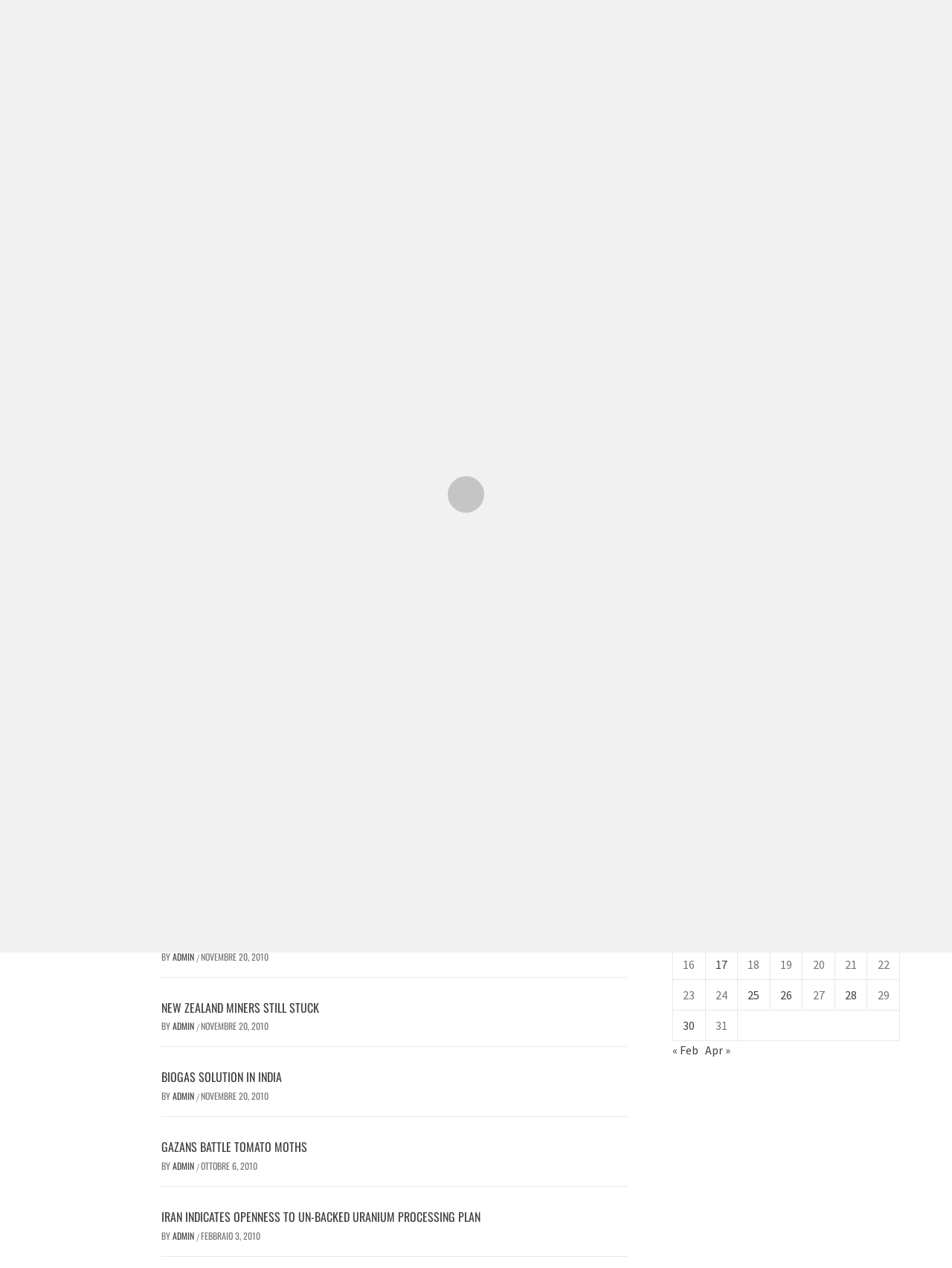Can you find the bounding box coordinates of the area I should click to execute the following instruction: "Watch the 'VIDEO CANI' video"?

[0.706, 0.473, 0.763, 0.486]